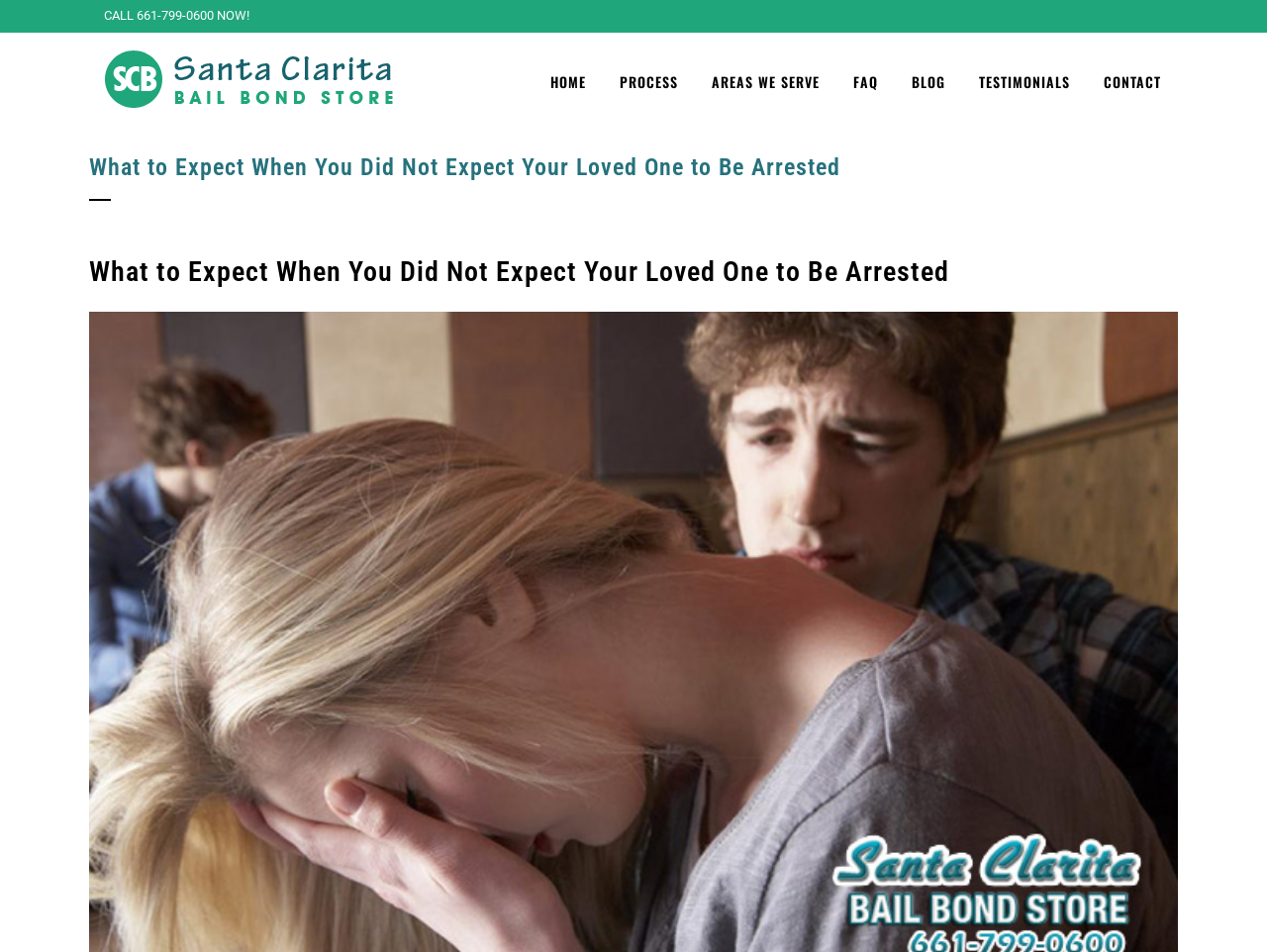Given the description of a UI element: "Areas We Serve", identify the bounding box coordinates of the matching element in the webpage screenshot.

[0.548, 0.034, 0.66, 0.138]